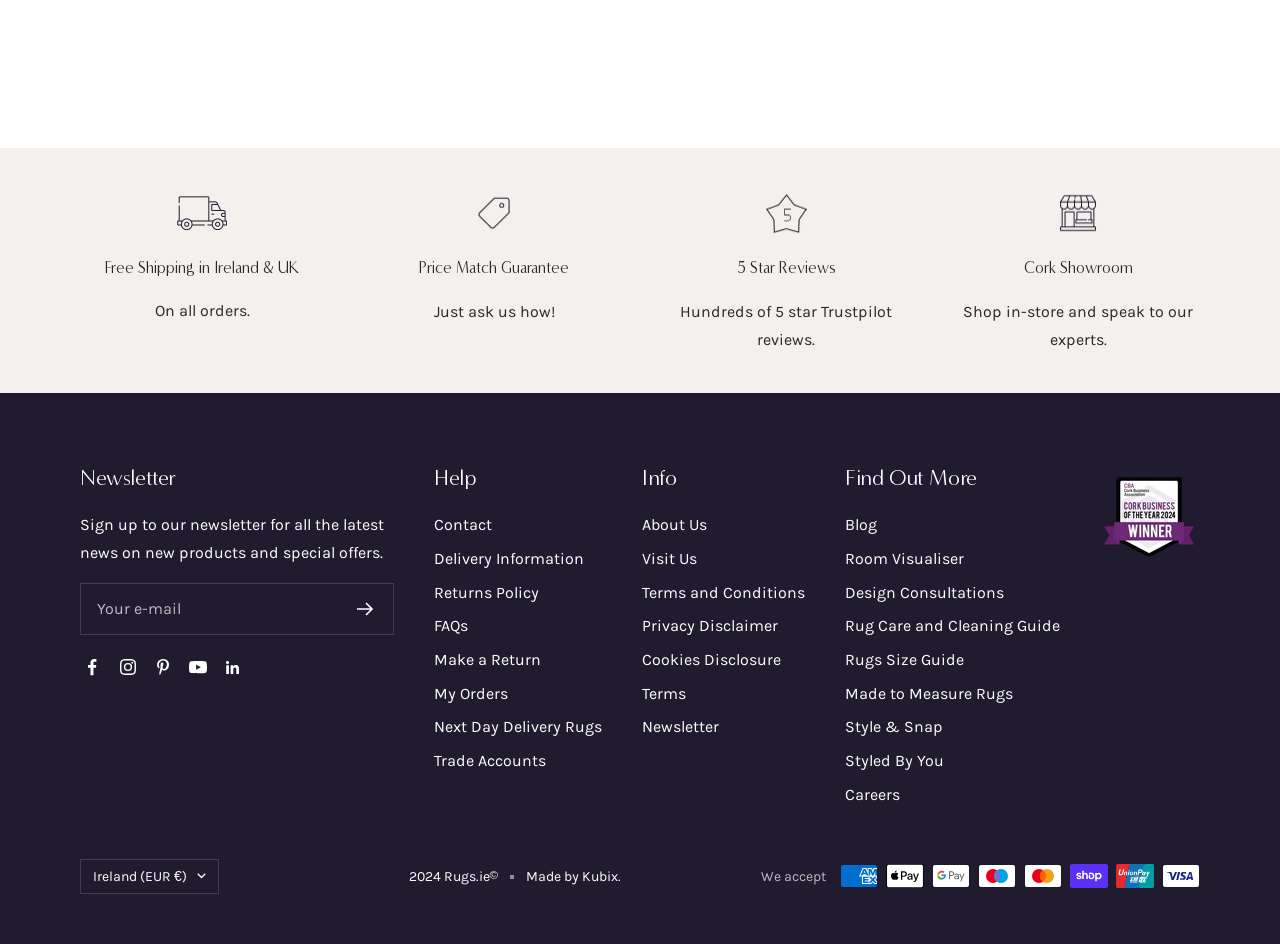Please analyze the image and give a detailed answer to the question:
What is the free shipping policy?

Based on the static text 'Free Shipping in Ireland & UK' at the top of the webpage, it can be inferred that the website offers free shipping to customers in Ireland and the UK.